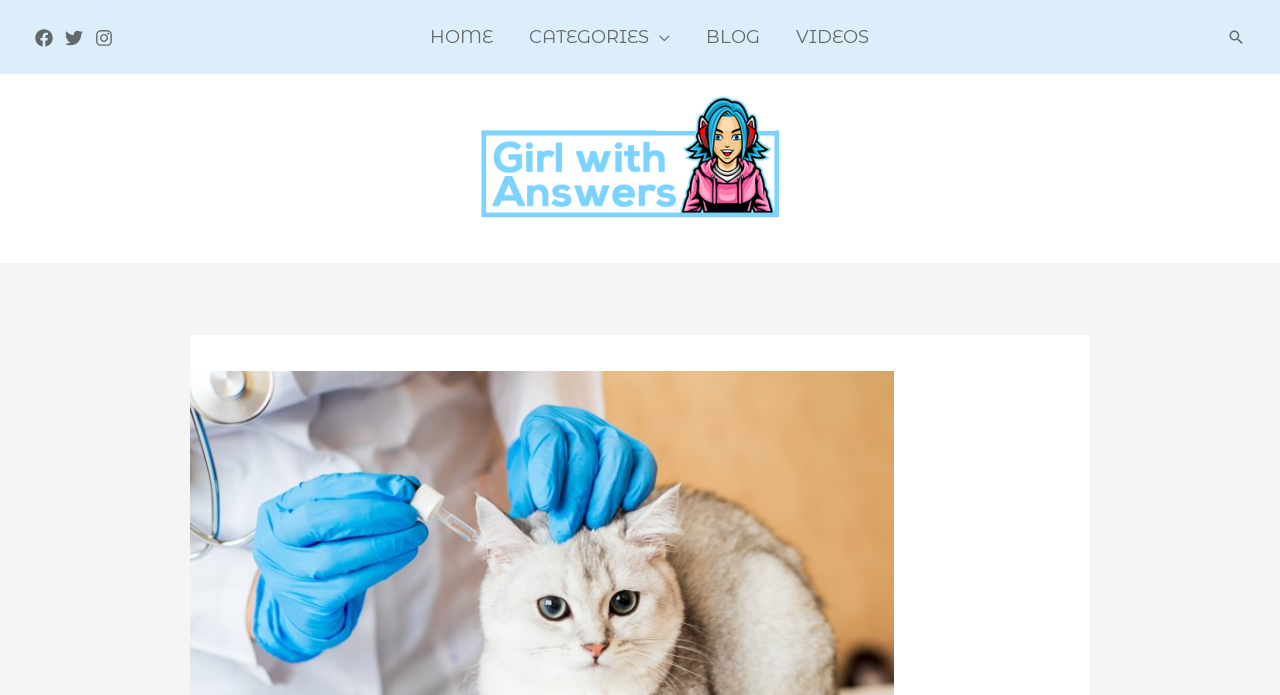Please find the bounding box coordinates of the element that needs to be clicked to perform the following instruction: "toggle CATEGORIES menu". The bounding box coordinates should be four float numbers between 0 and 1, represented as [left, top, right, bottom].

[0.507, 0.0, 0.523, 0.106]